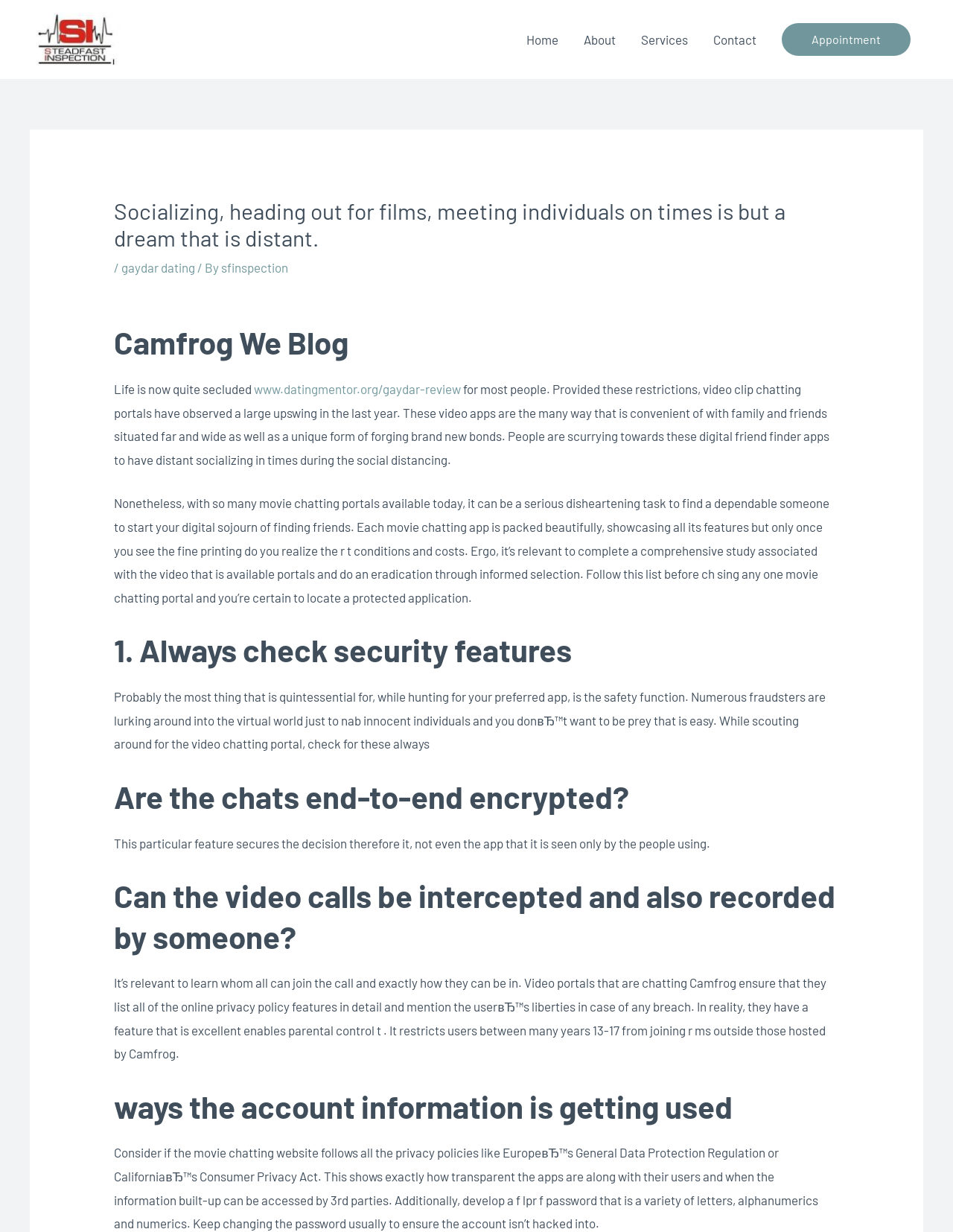What is the name of the company mentioned?
Refer to the image and provide a concise answer in one word or phrase.

Steadfast Inspection Sdn Bhd